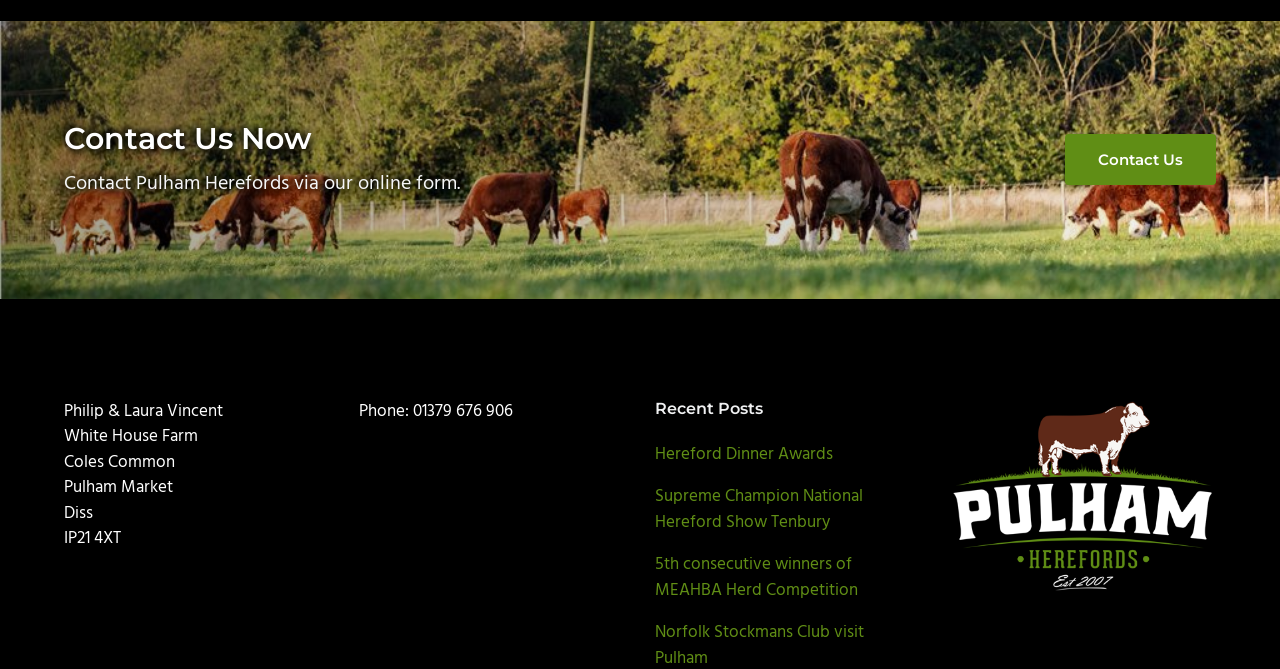Carefully examine the image and provide an in-depth answer to the question: What is the name of the farm?

I found the answer by looking at the footer section of the webpage, where the address of the farm is mentioned. The farm's name is 'White House Farm'.